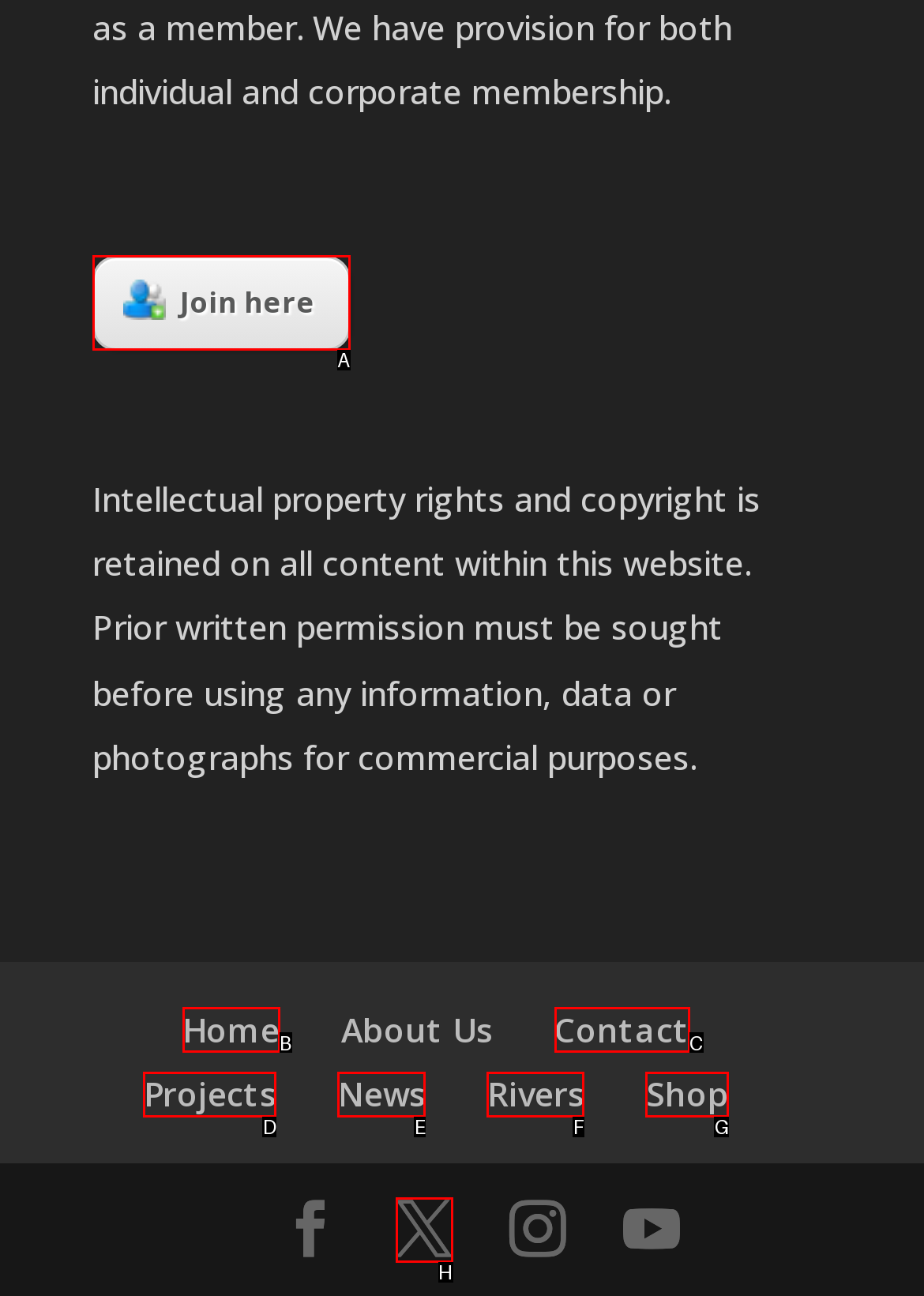Determine the right option to click to perform this task: Click on Join here
Answer with the correct letter from the given choices directly.

A